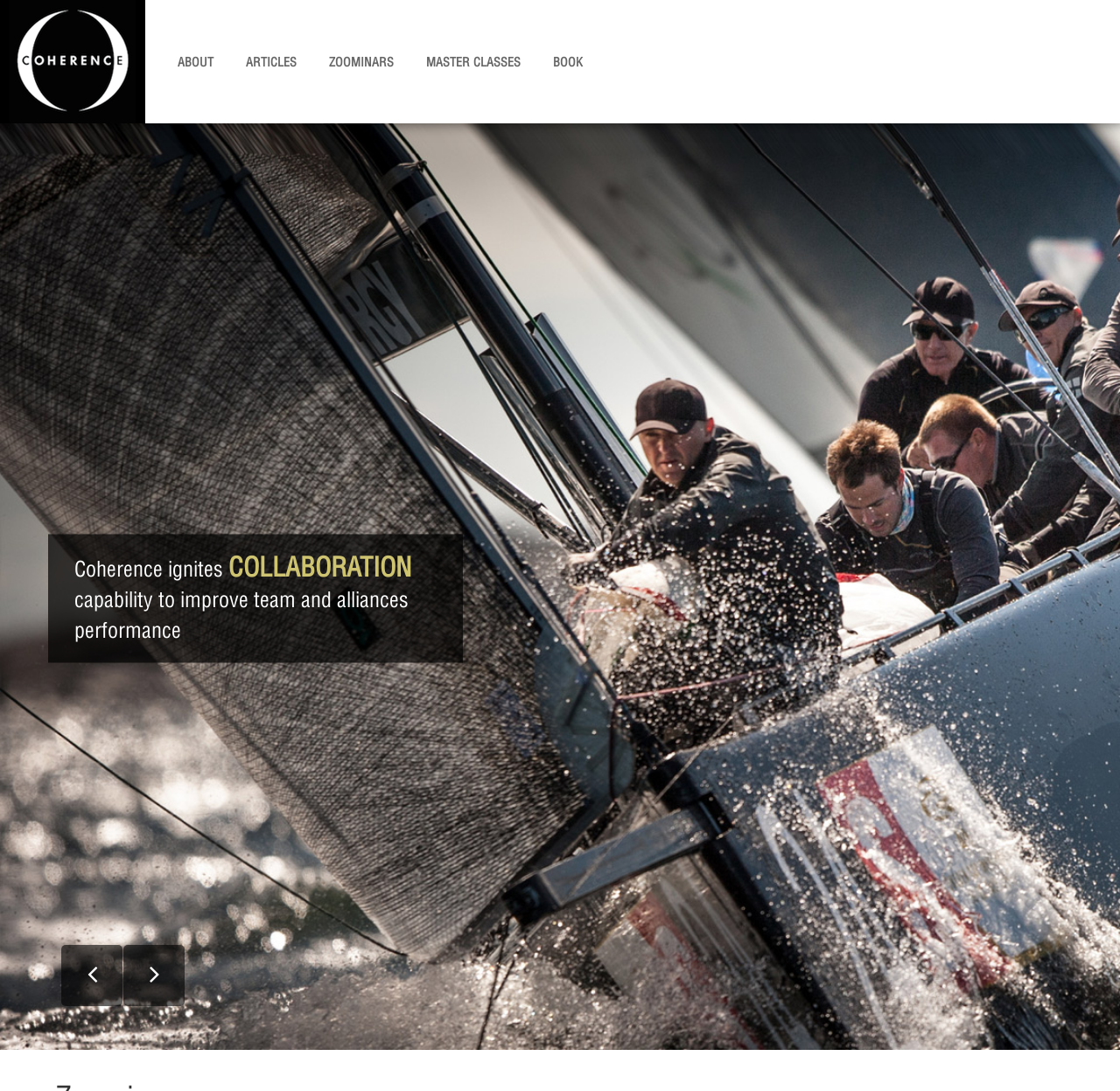Utilize the information from the image to answer the question in detail:
How many social media links are there?

In the footer section of the webpage, there are three social media links, represented by icons, which are Facebook, Twitter, and LinkedIn.